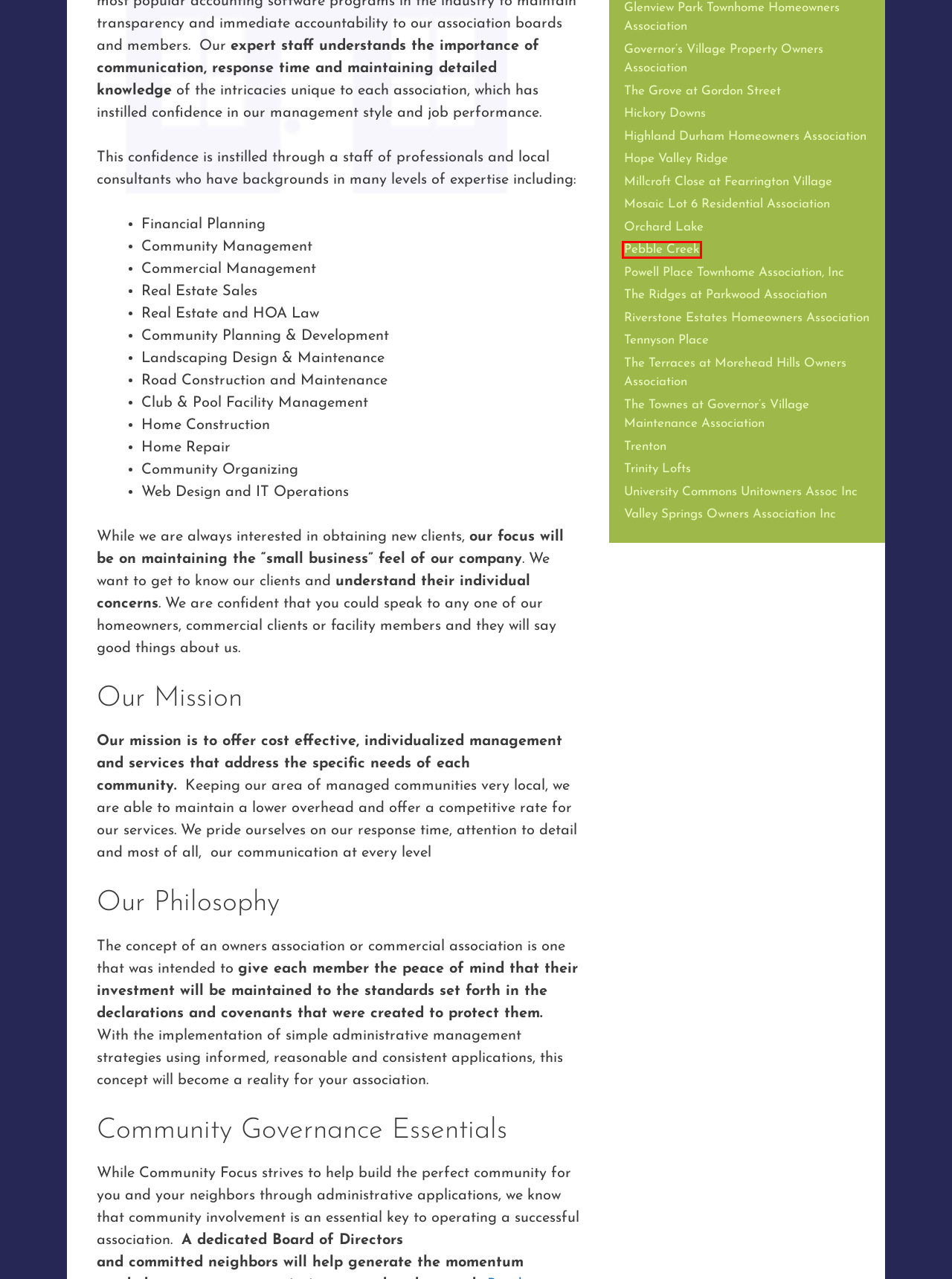You have a screenshot of a webpage with a red rectangle bounding box around an element. Identify the best matching webpage description for the new page that appears after clicking the element in the bounding box. The descriptions are:
A. Hickory Downs | Community Focus of NC, Inc.
B. Highland Durham Homeowners Association | Community Focus of NC, Inc.
C. University Commons Unitowners Assoc Inc | Community Focus of NC, Inc.
D. Pebble Creek | Community Focus of NC, Inc.
E. Riverstone Estates Homeowners Association | Community Focus of NC, Inc.
F. The Ridges at Parkwood Association | Community Focus of NC, Inc.
G. Powell Place Townhome Association, Inc | Community Focus of NC, Inc.
H. Trinity Lofts | Community Focus of NC, Inc.

D